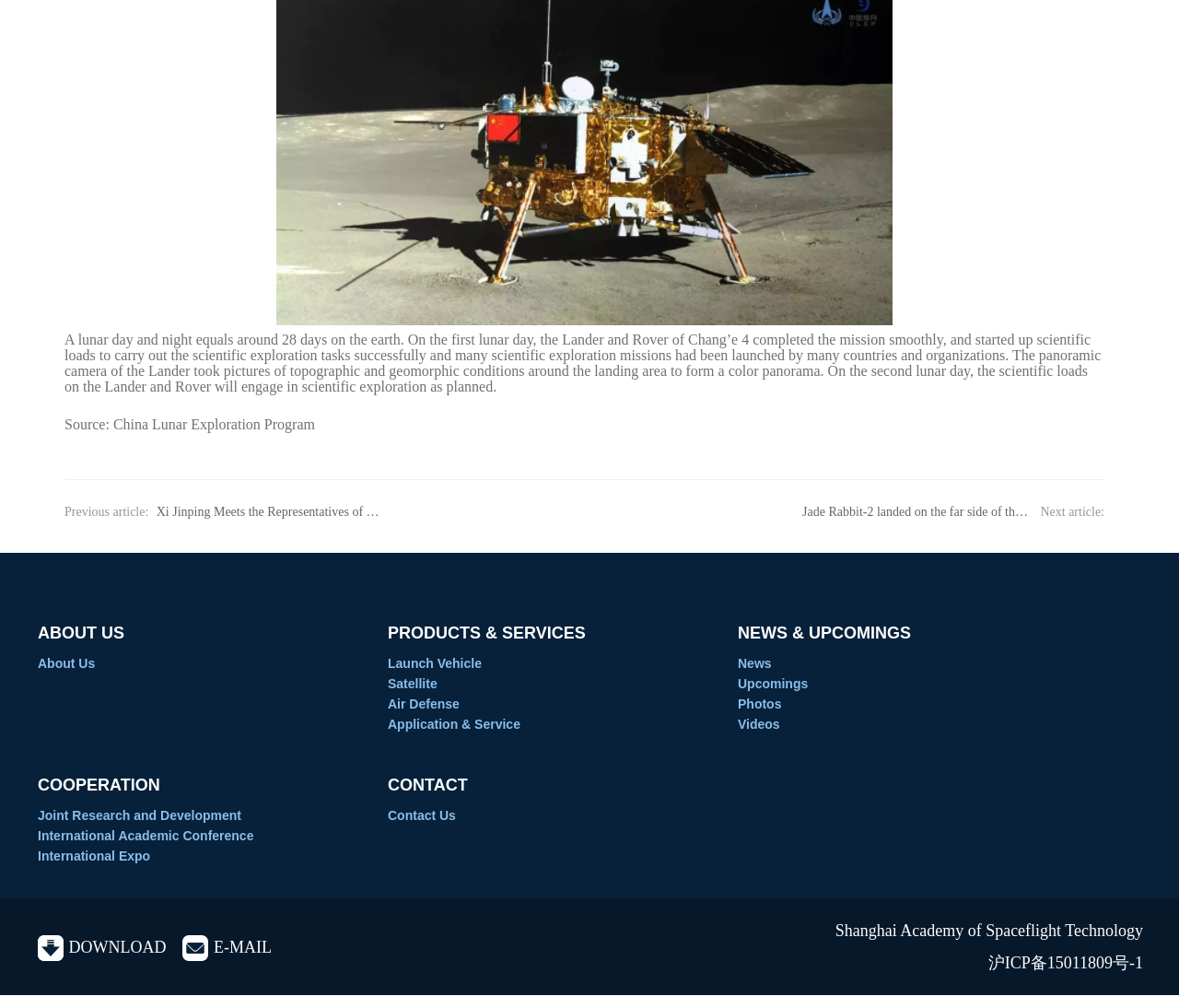Please identify the bounding box coordinates of the clickable region that I should interact with to perform the following instruction: "Read NEWS & UPCOMINGS". The coordinates should be expressed as four float numbers between 0 and 1, i.e., [left, top, right, bottom].

[0.626, 0.619, 0.773, 0.637]